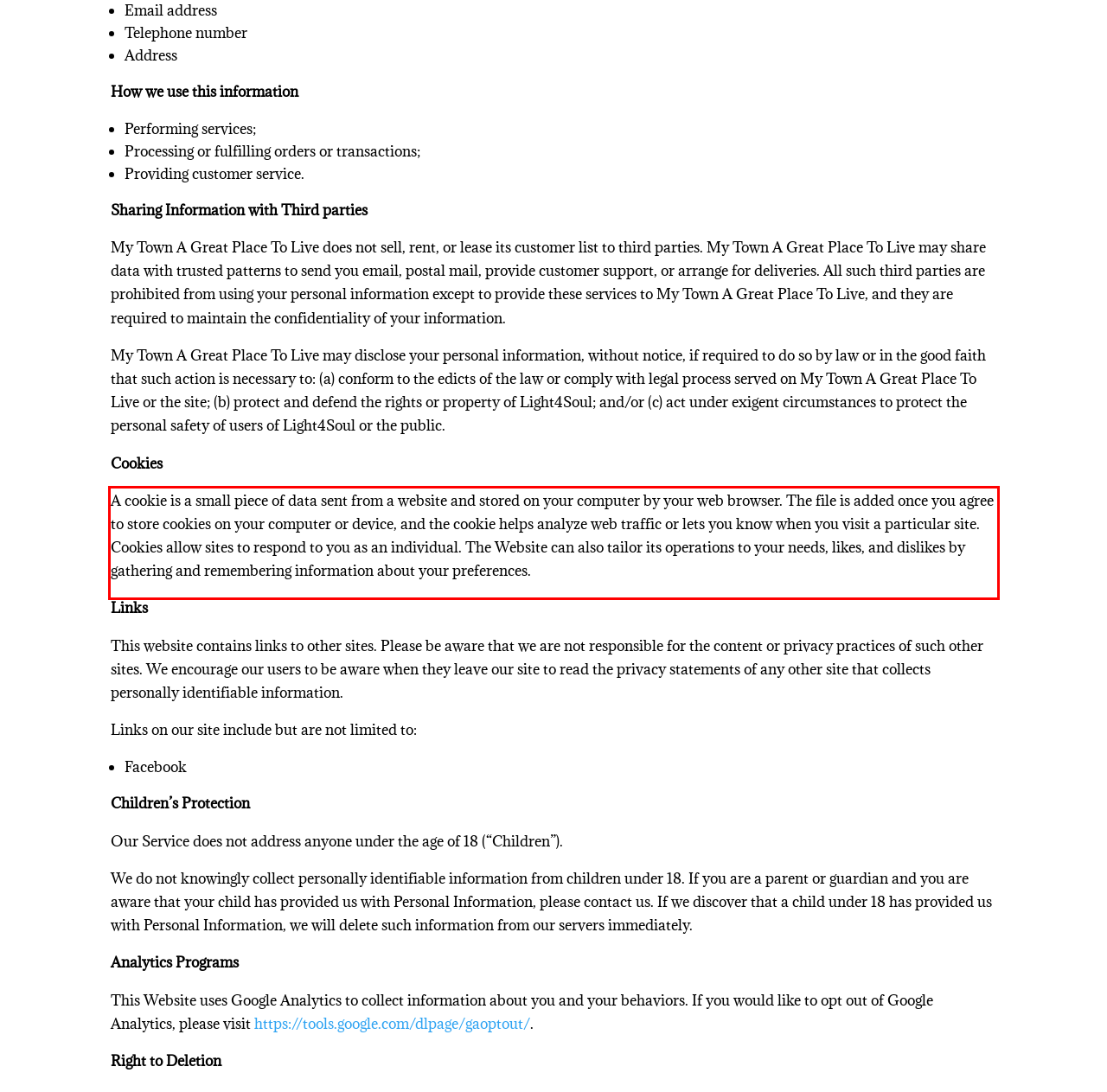Extract and provide the text found inside the red rectangle in the screenshot of the webpage.

A cookie is a small piece of data sent from a website and stored on your computer by your web browser. The file is added once you agree to store cookies on your computer or device, and the cookie helps analyze web traffic or lets you know when you visit a particular site. Cookies allow sites to respond to you as an individual. The Website can also tailor its operations to your needs, likes, and dislikes by gathering and remembering information about your preferences.